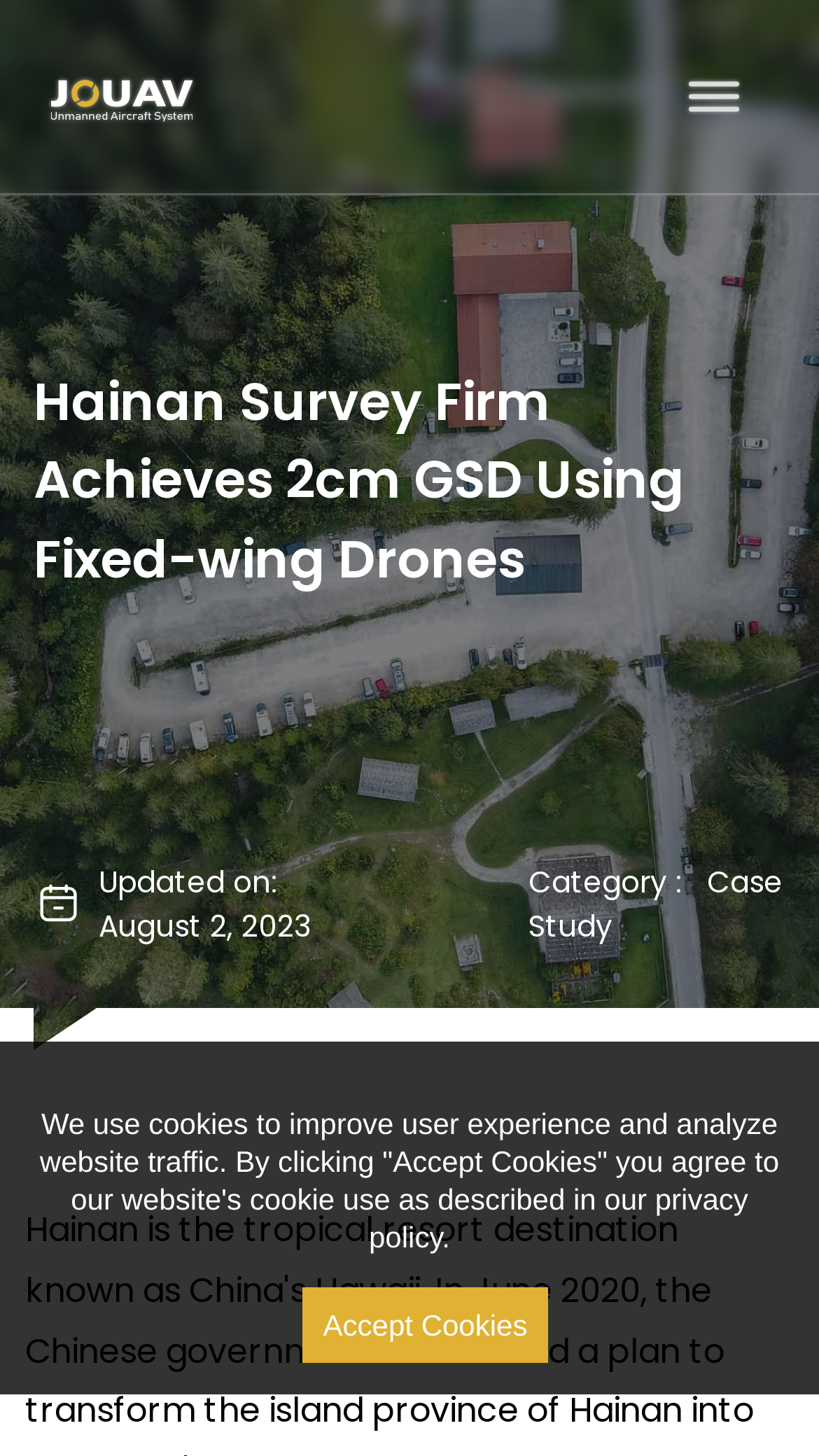How many images are on this webpage? Look at the image and give a one-word or short phrase answer.

2